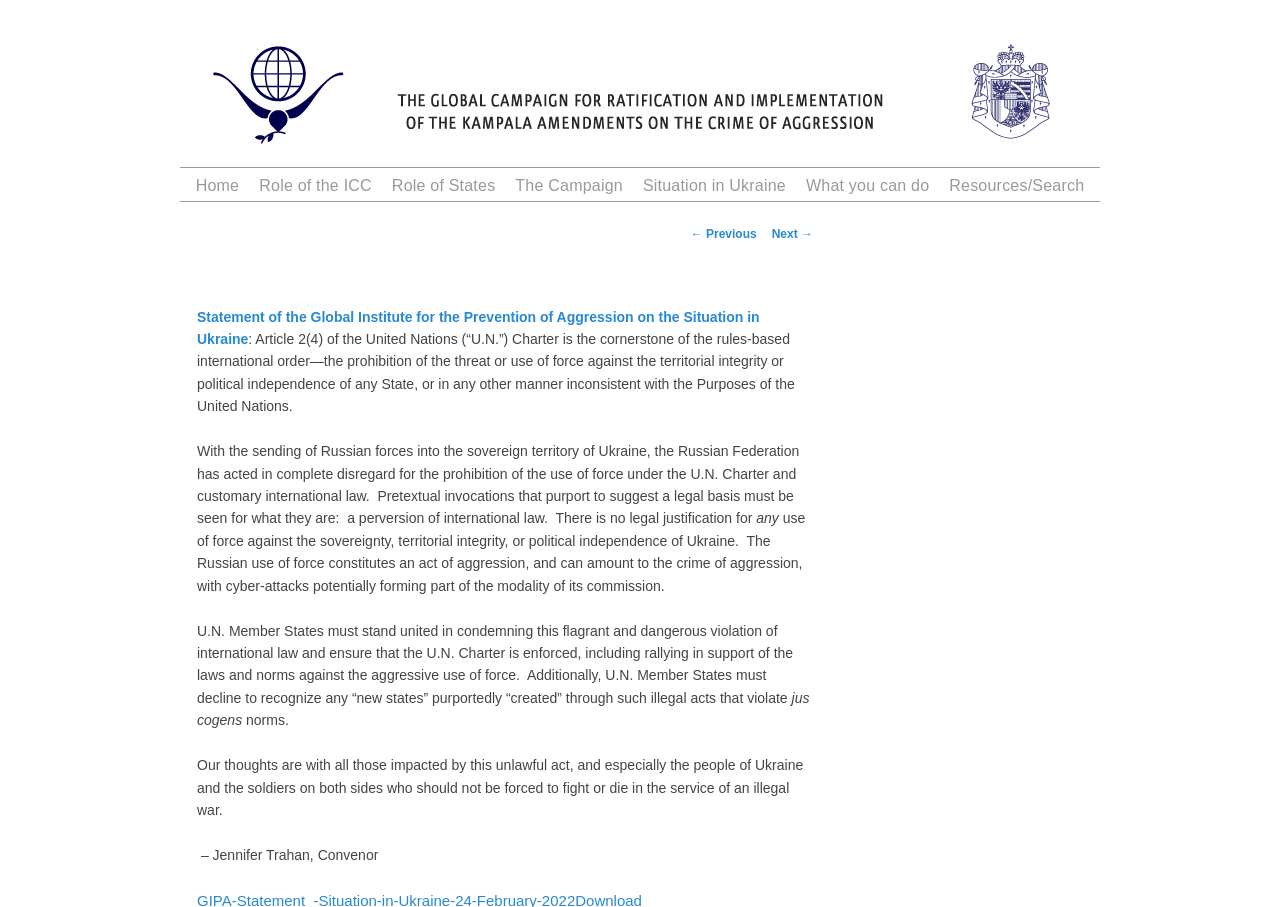Find the bounding box coordinates of the element I should click to carry out the following instruction: "Skip to primary content".

[0.5, 0.186, 0.623, 0.213]